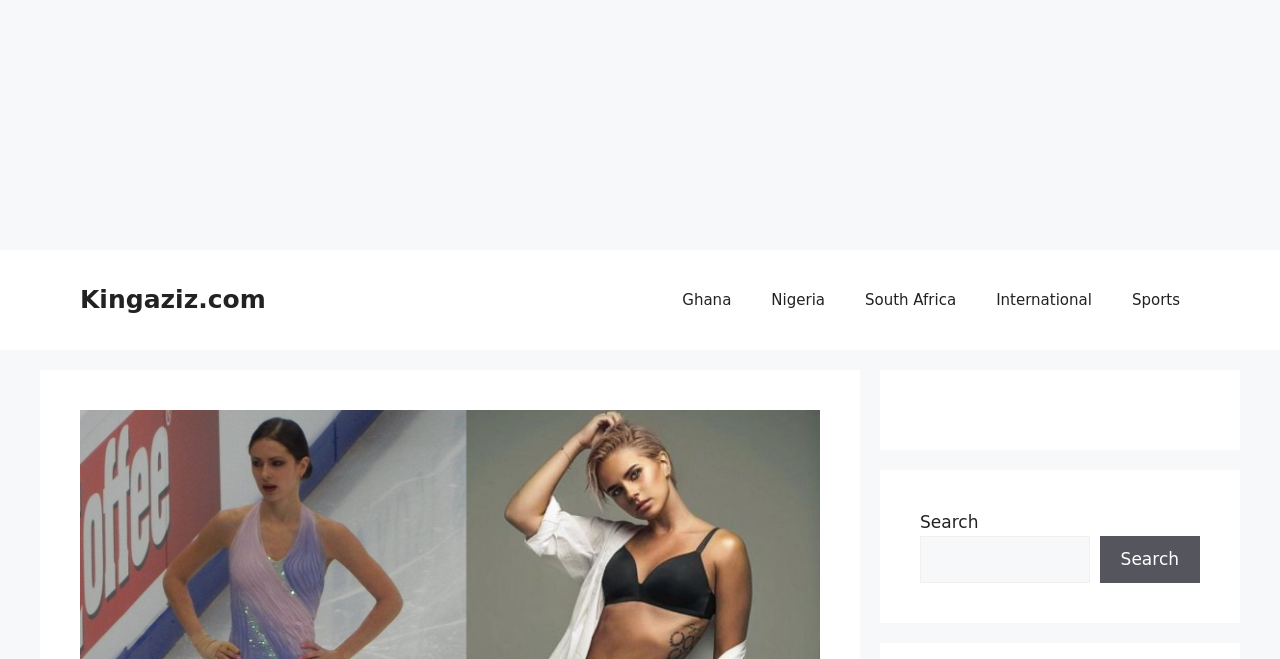Answer the question below in one word or phrase:
What is the position of the 'Sports' link?

Last in the navigation